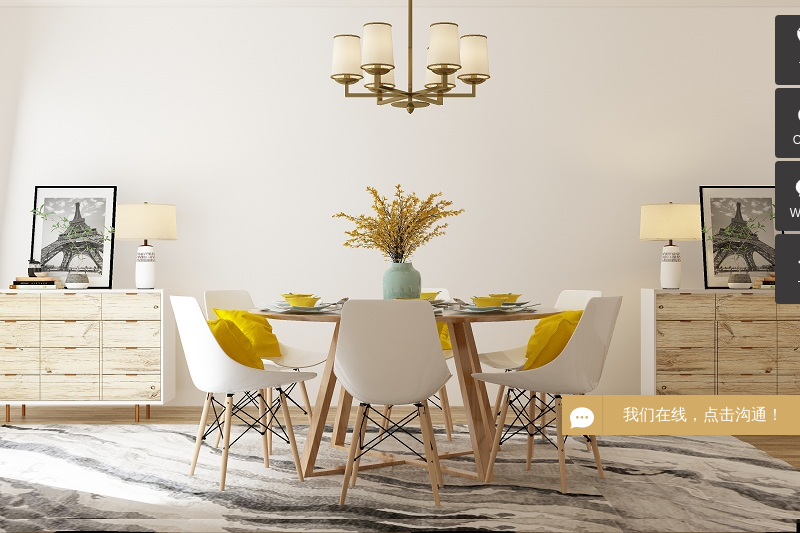Thoroughly describe the content and context of the image.

The image showcases a stylish and inviting dining area, characterized by a modern aesthetic. A round wooden table is surrounded by sleek white chairs, each adorned with bright yellow cushions that add a pop of color. At the center of the table, a tasteful arrangement features a turquoise vase filled with vibrant yellow flowers, enhancing the fresh and cheerful ambiance of the space.

Illuminating the room, a chic chandelier with multiple white lampshades hangs gracefully above the table, providing warm lighting that complements the earthy tones of the wooden floor. To the left, a contemporary sideboard with a natural wood finish houses decorative items, including a framed black-and-white print of the Eiffel Tower and a stylish lamp that reinforces the room’s sophisticated yet cozy atmosphere.

This scene captures a harmonious balance of colors and textures, making it an ideal setting for family gatherings or entertaining guests. The overall design reflects a blend of modernity and warmth, inviting a sense of comfort and elegance.